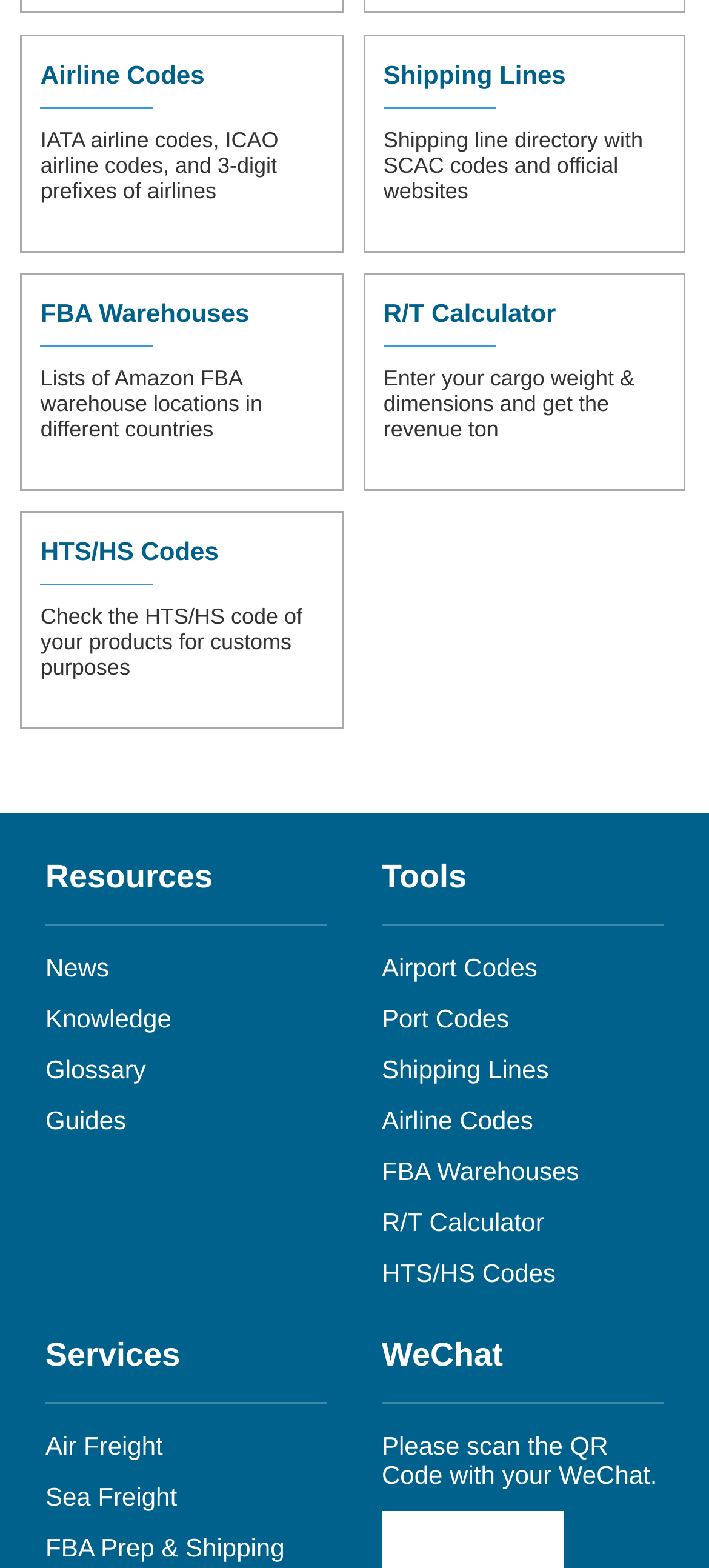Point out the bounding box coordinates of the section to click in order to follow this instruction: "Click on Airline Codes".

[0.538, 0.705, 0.752, 0.724]